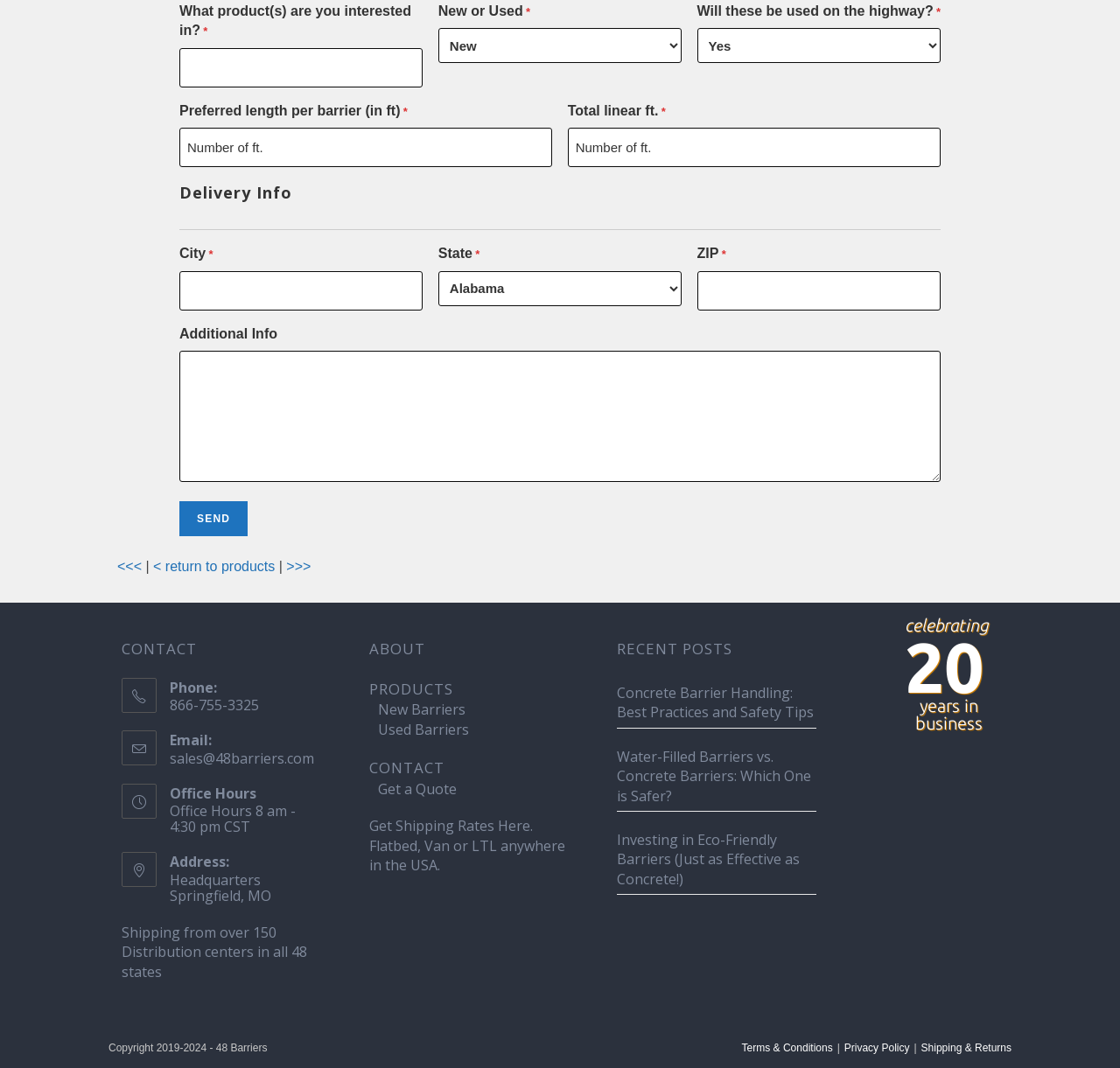Answer the question below with a single word or a brief phrase: 
How many years has the company been in business?

20